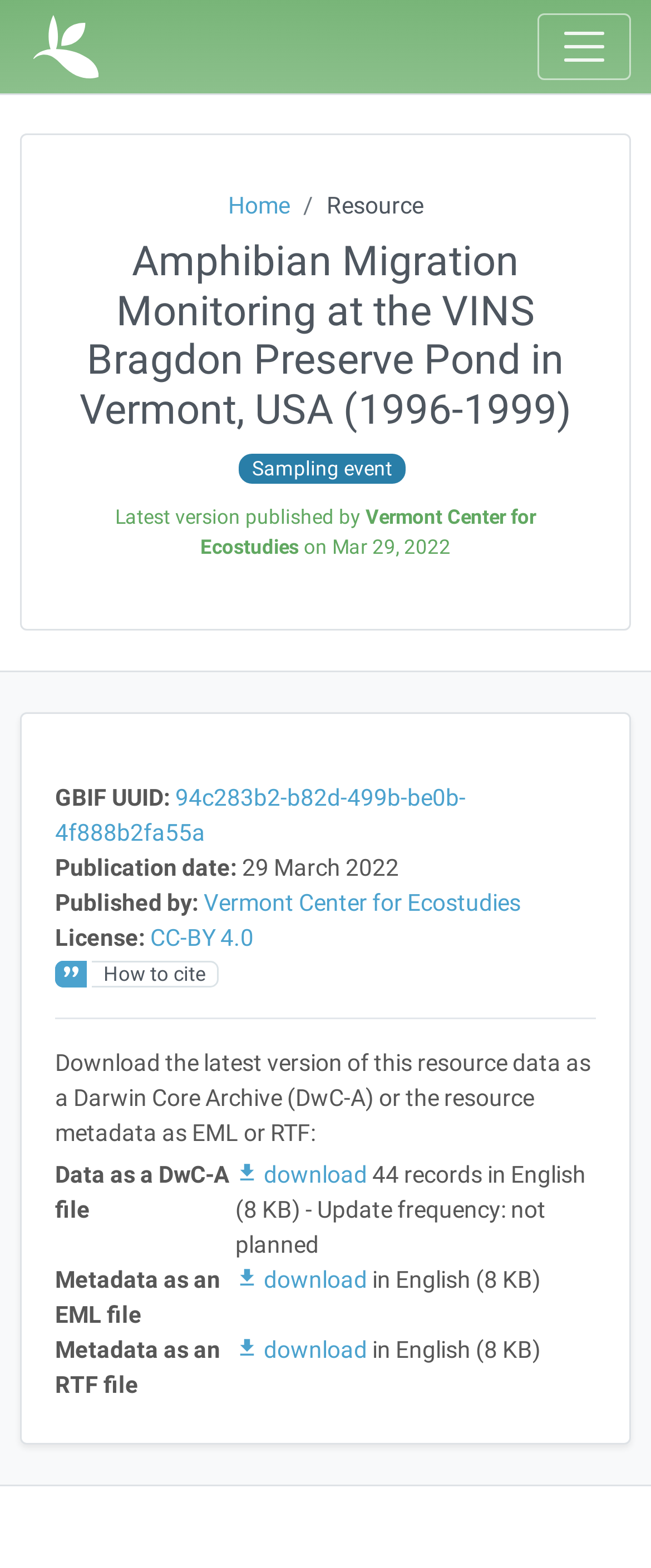Identify the bounding box coordinates of the region I need to click to complete this instruction: "Download the latest version of this resource data as a Darwin Core Archive (DwC-A)".

[0.362, 0.74, 0.572, 0.757]